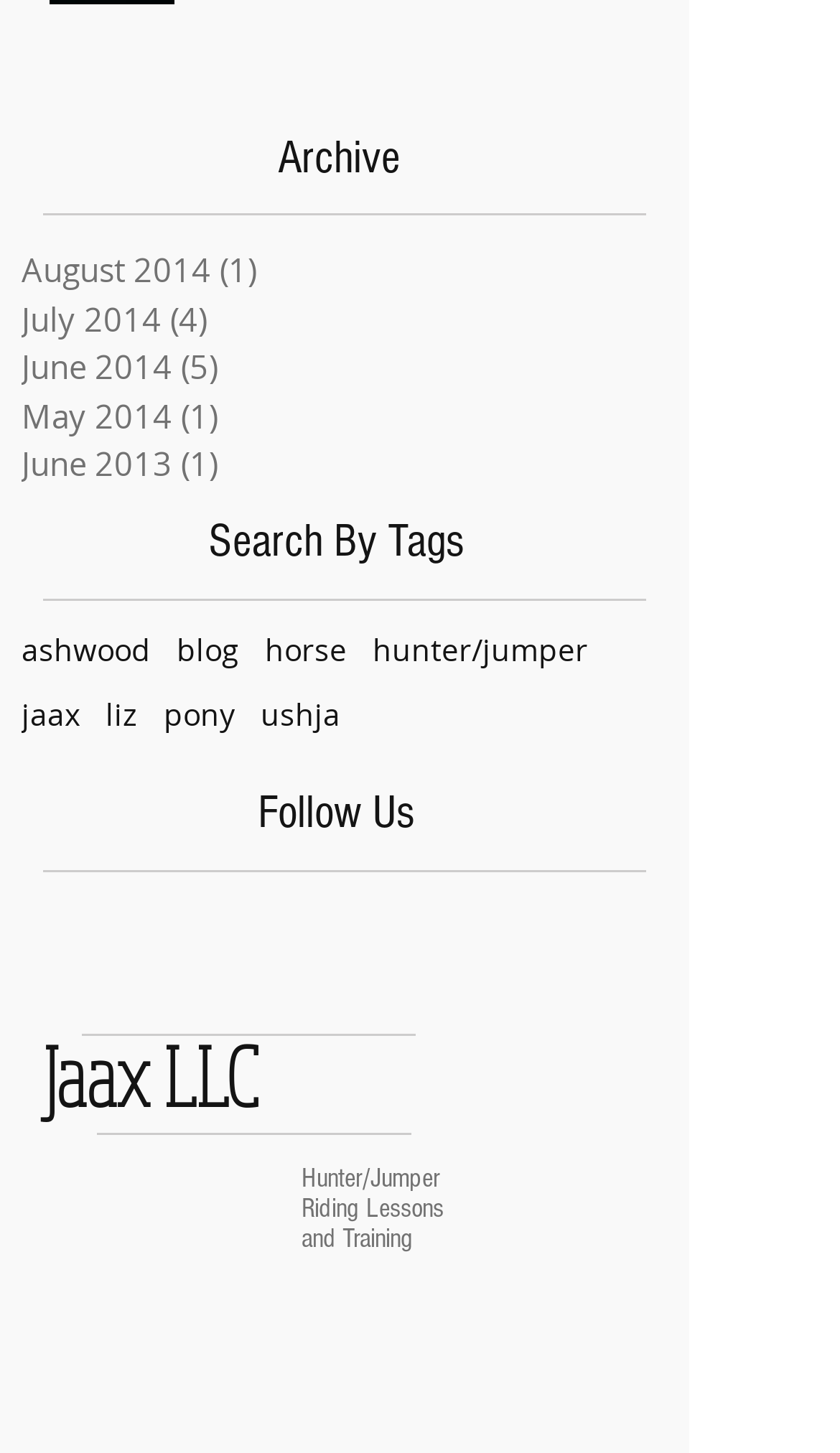Locate the bounding box coordinates of the clickable region necessary to complete the following instruction: "Follow us on Facebook". Provide the coordinates in the format of four float numbers between 0 and 1, i.e., [left, top, right, bottom].

[0.297, 0.622, 0.387, 0.674]